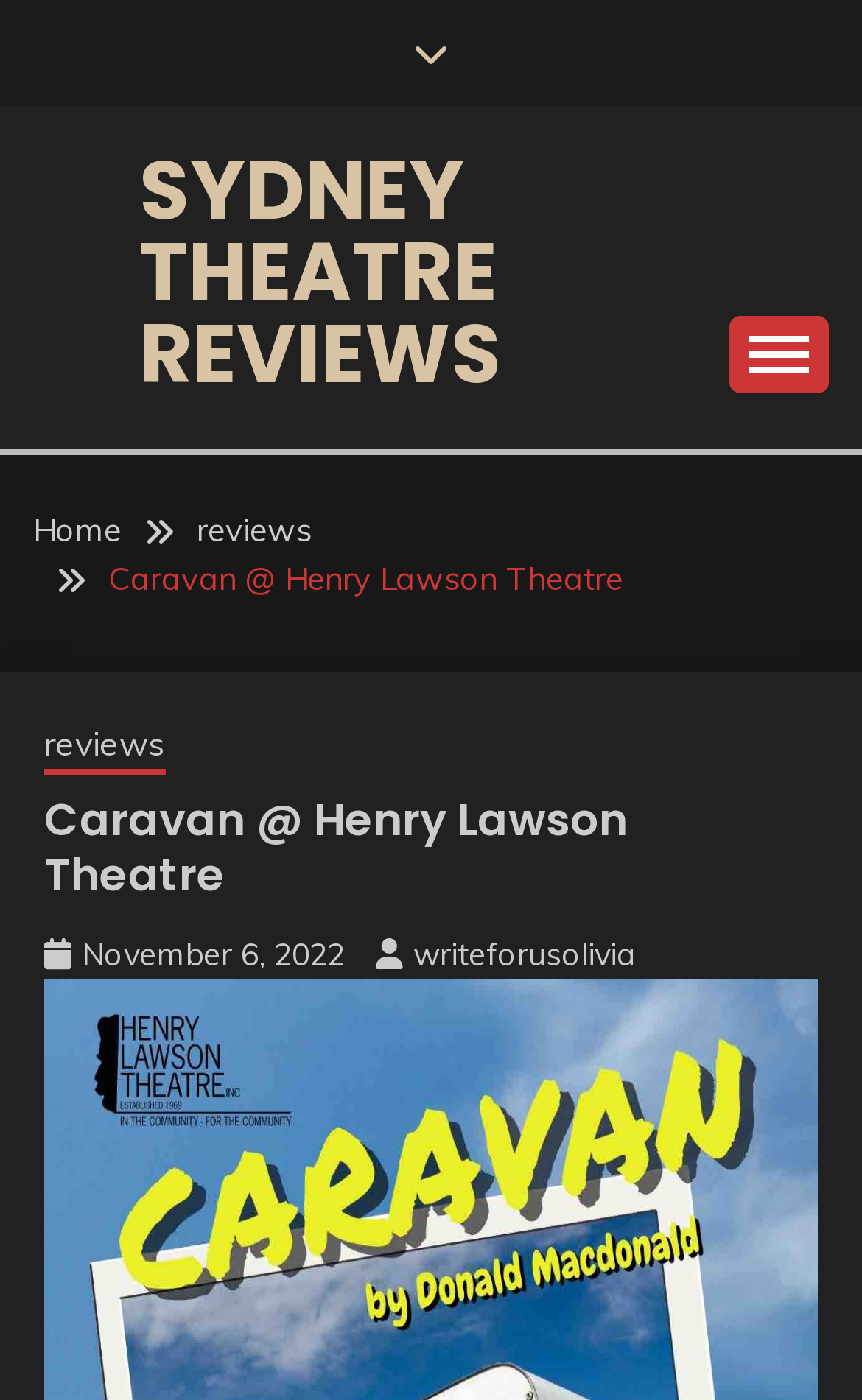Please specify the bounding box coordinates for the clickable region that will help you carry out the instruction: "Check the date 'November 6, 2022'".

[0.095, 0.668, 0.4, 0.696]